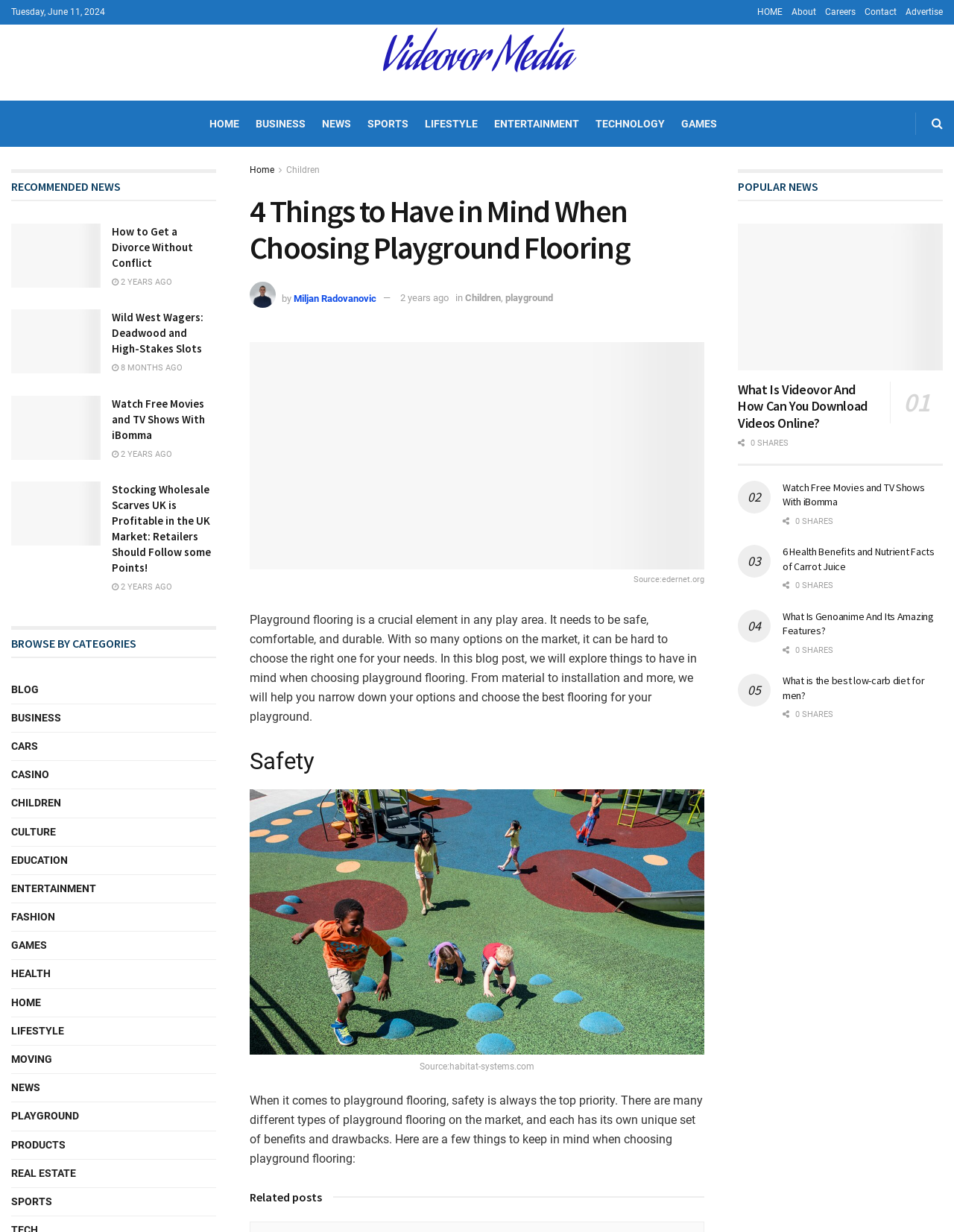Find the bounding box coordinates for the element that must be clicked to complete the instruction: "View related post 'How to Get a Divorce Without Conflict'". The coordinates should be four float numbers between 0 and 1, indicated as [left, top, right, bottom].

[0.117, 0.181, 0.227, 0.22]